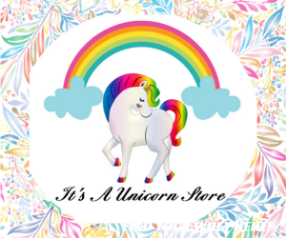What is written below the unicorn?
From the image, respond using a single word or phrase.

It's A Unicorn Store